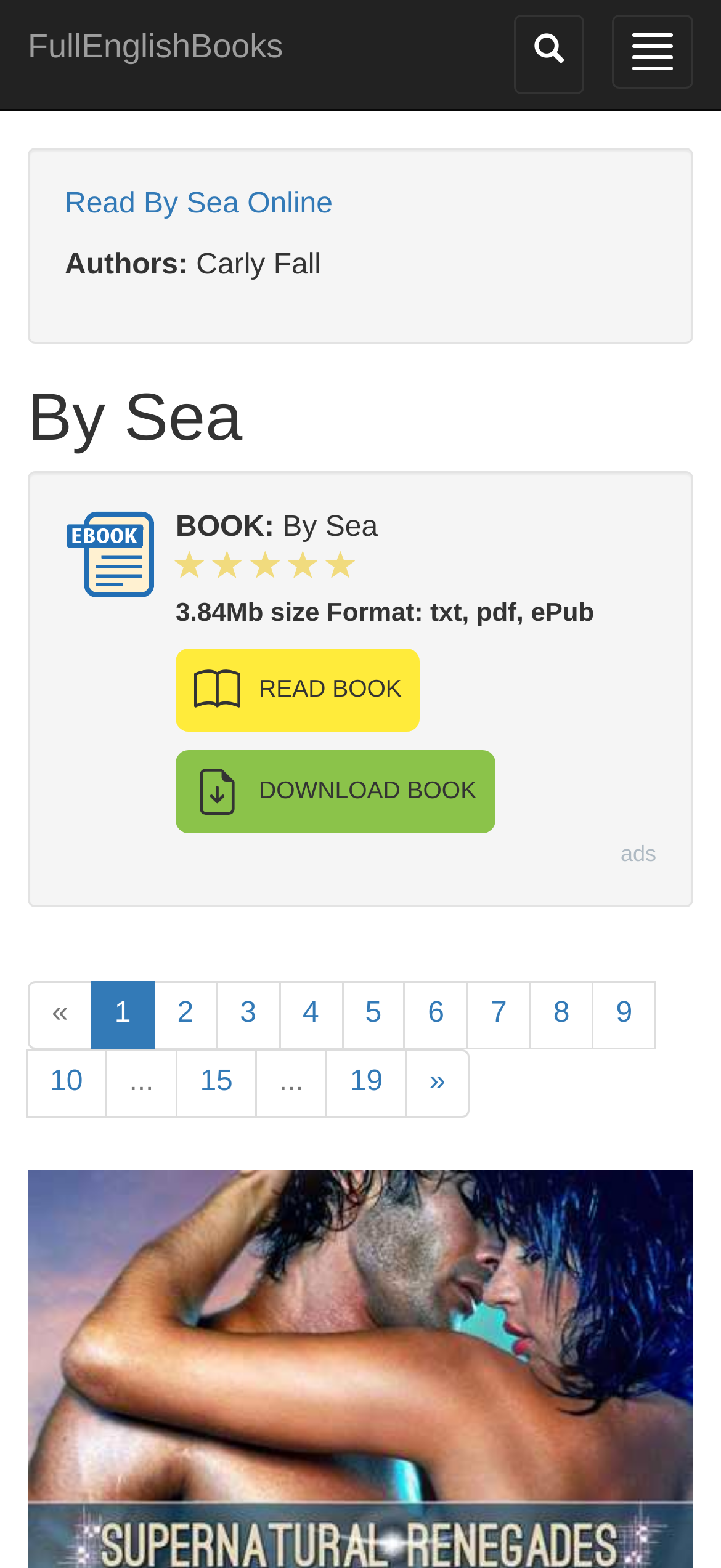Look at the image and write a detailed answer to the question: 
How many pages are there in the book?

The webpage does not provide the exact number of pages in the book, but it provides links to read and download the book.